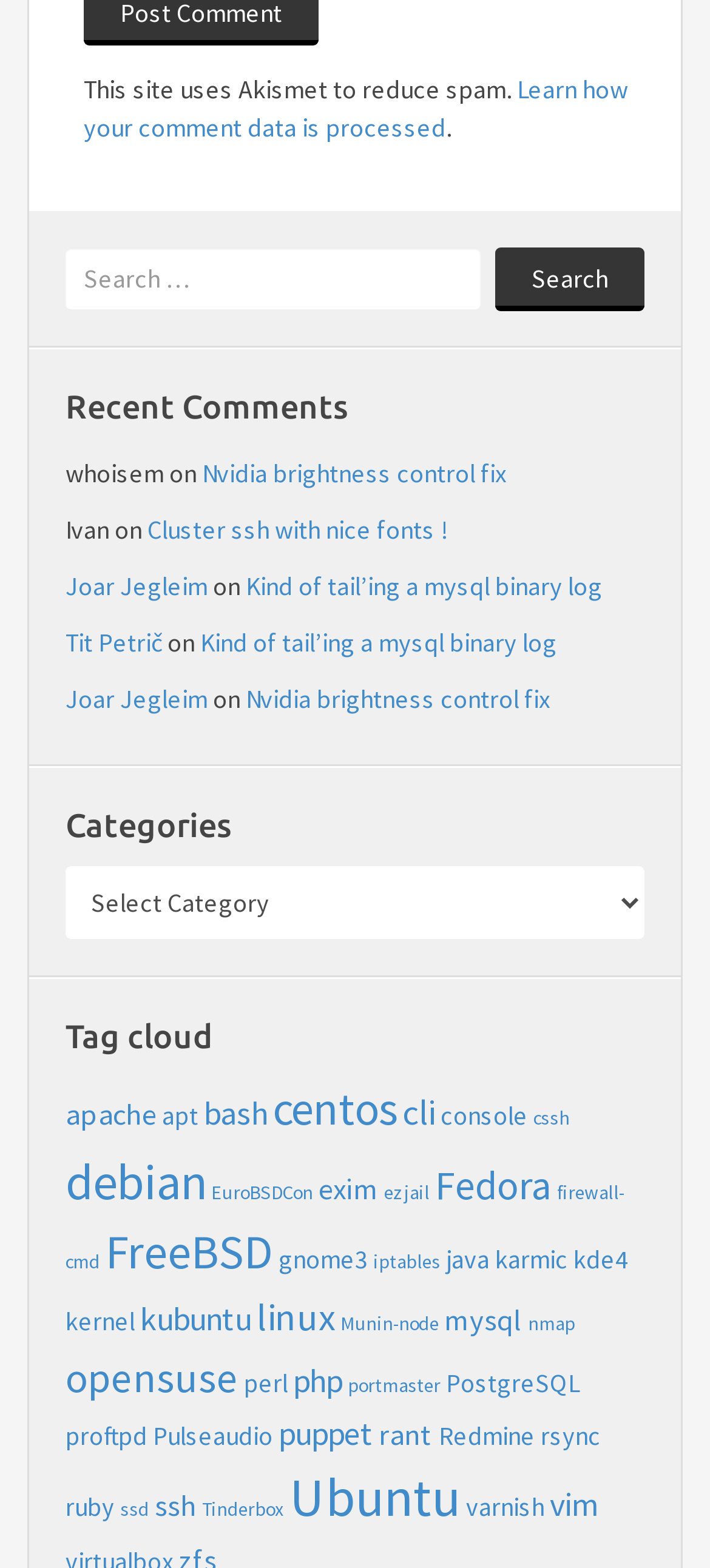What is the search function for?
Using the image as a reference, give an elaborate response to the question.

The search function, located below the 'Recent Comments' heading, is for searching for specific content on the site, as indicated by the searchbox text 'Search for:'.